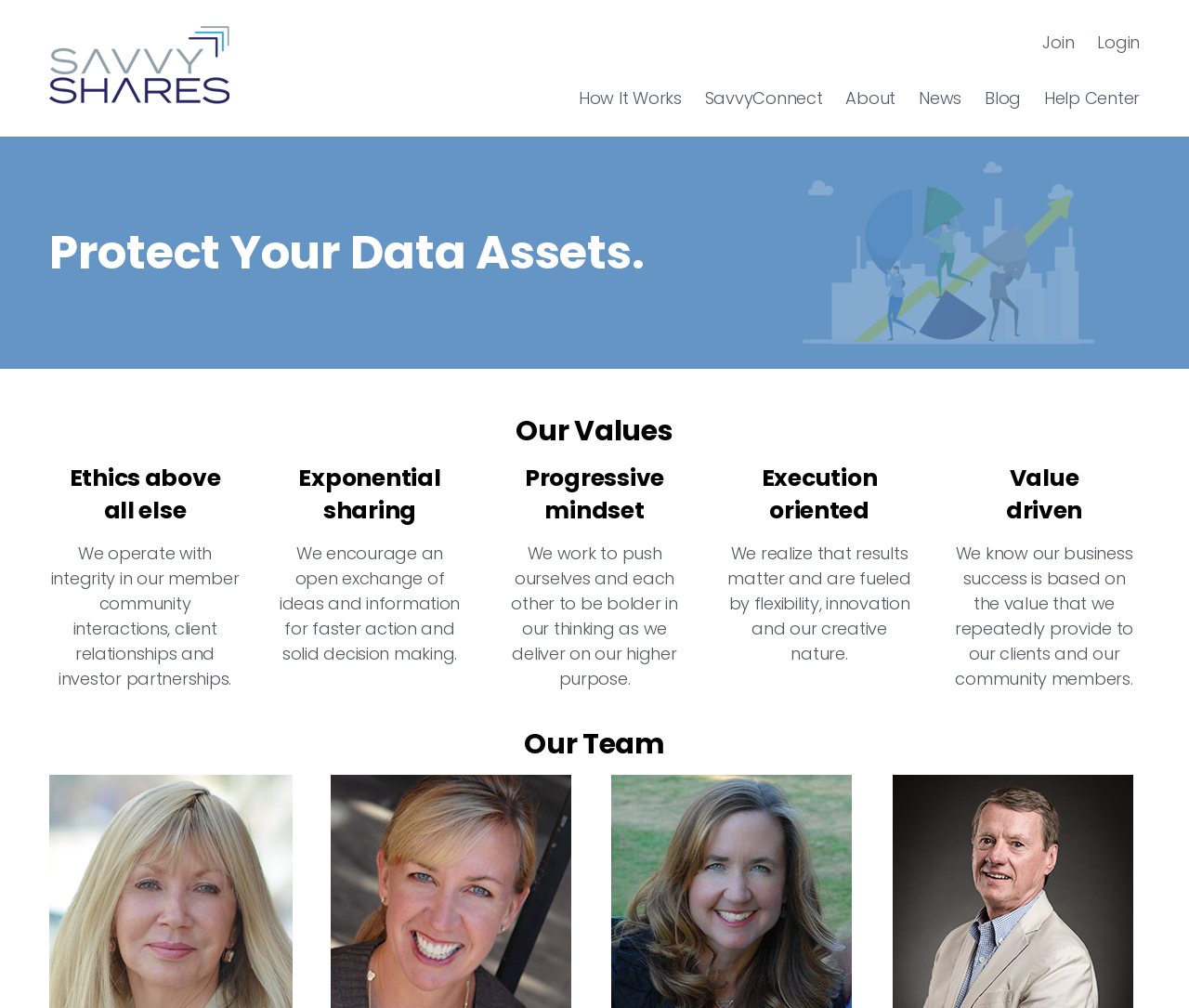Determine the coordinates of the bounding box that should be clicked to complete the instruction: "Read the blog". The coordinates should be represented by four float numbers between 0 and 1: [left, top, right, bottom].

[0.828, 0.086, 0.859, 0.109]